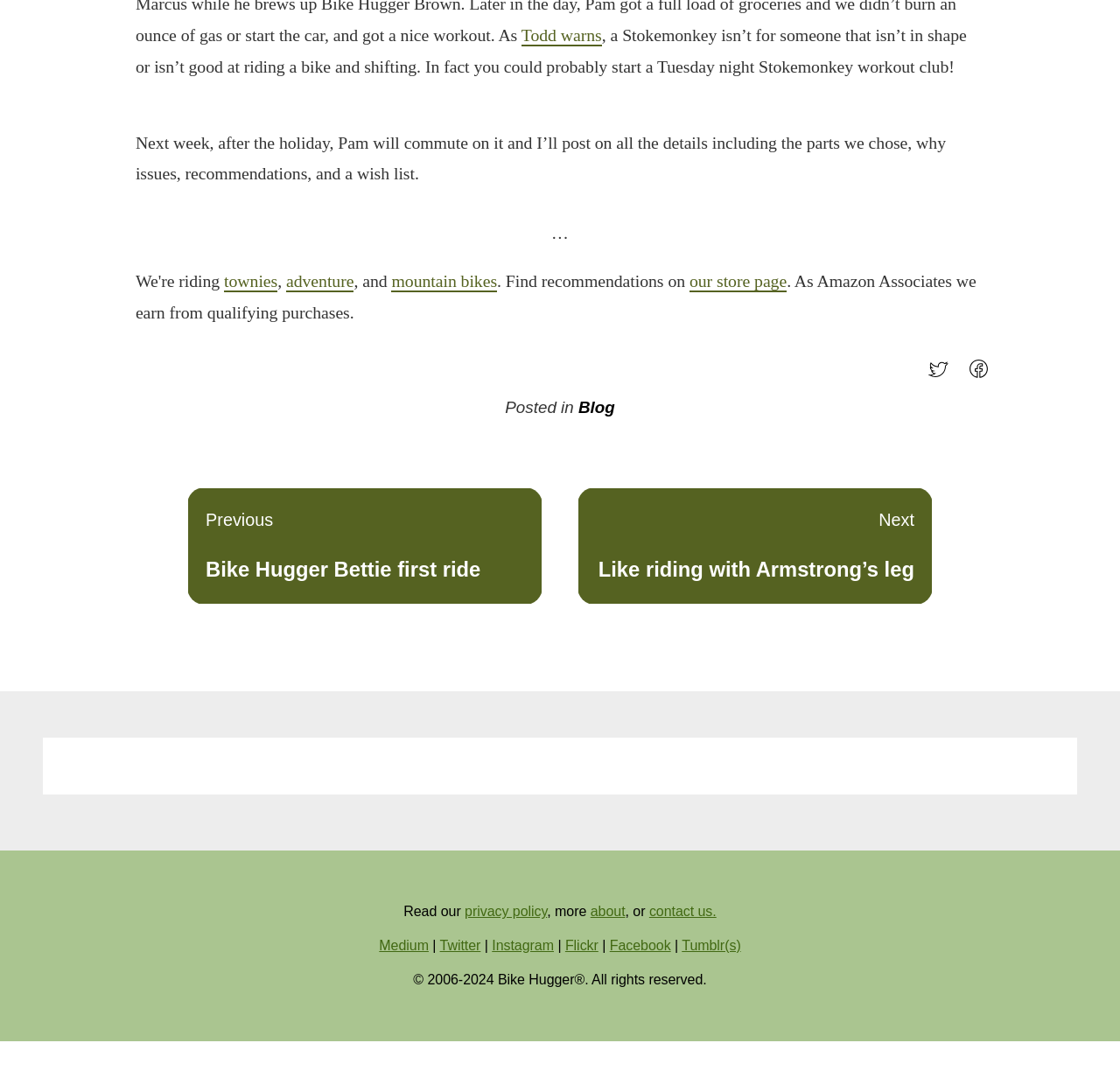Please specify the coordinates of the bounding box for the element that should be clicked to carry out this instruction: "Click on the 'Tweet' link". The coordinates must be four float numbers between 0 and 1, formatted as [left, top, right, bottom].

[0.827, 0.342, 0.859, 0.36]